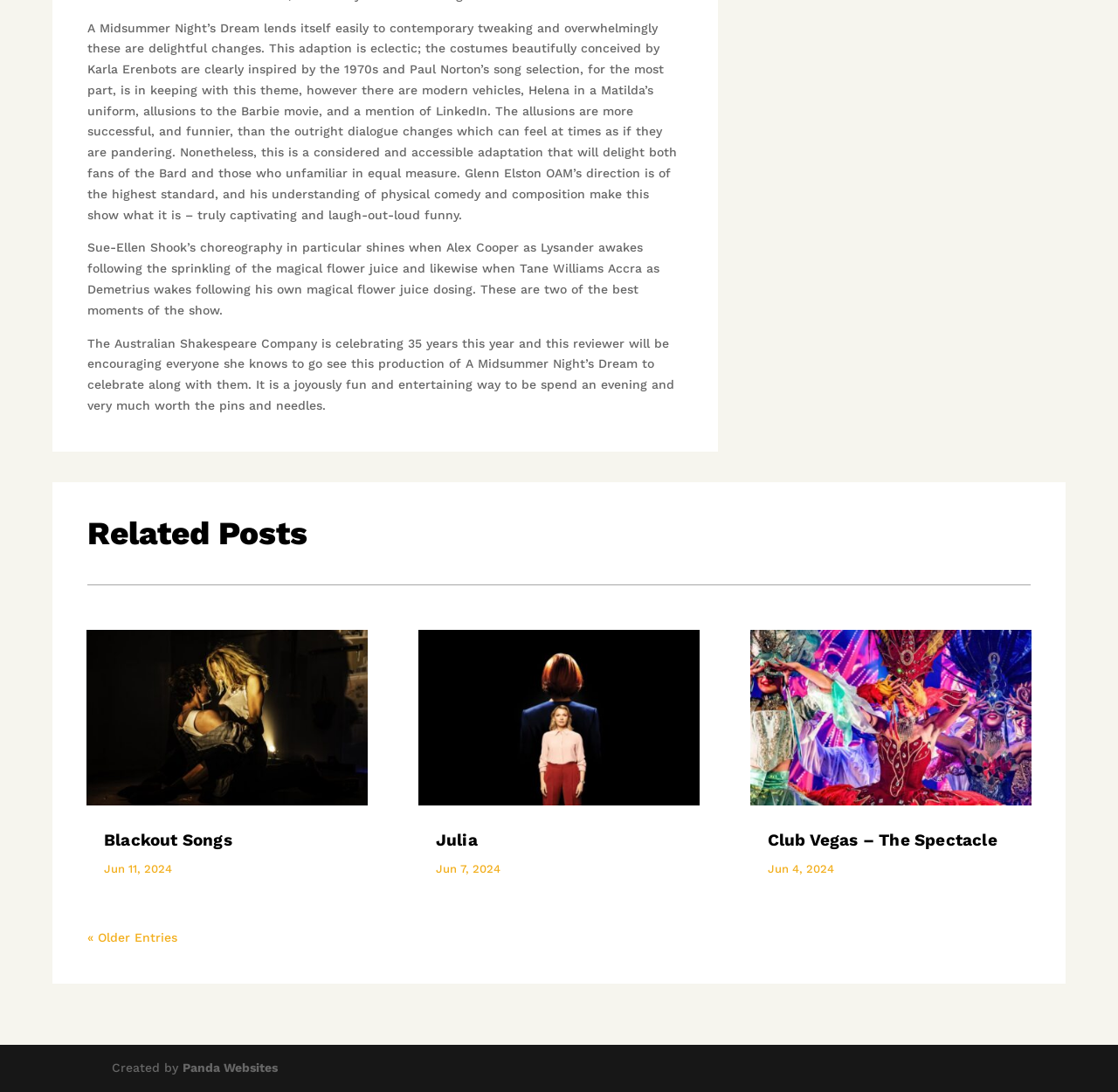For the following element description, predict the bounding box coordinates in the format (top-left x, top-left y, bottom-right x, bottom-right y). All values should be floating point numbers between 0 and 1. Description: Julia

[0.39, 0.76, 0.427, 0.779]